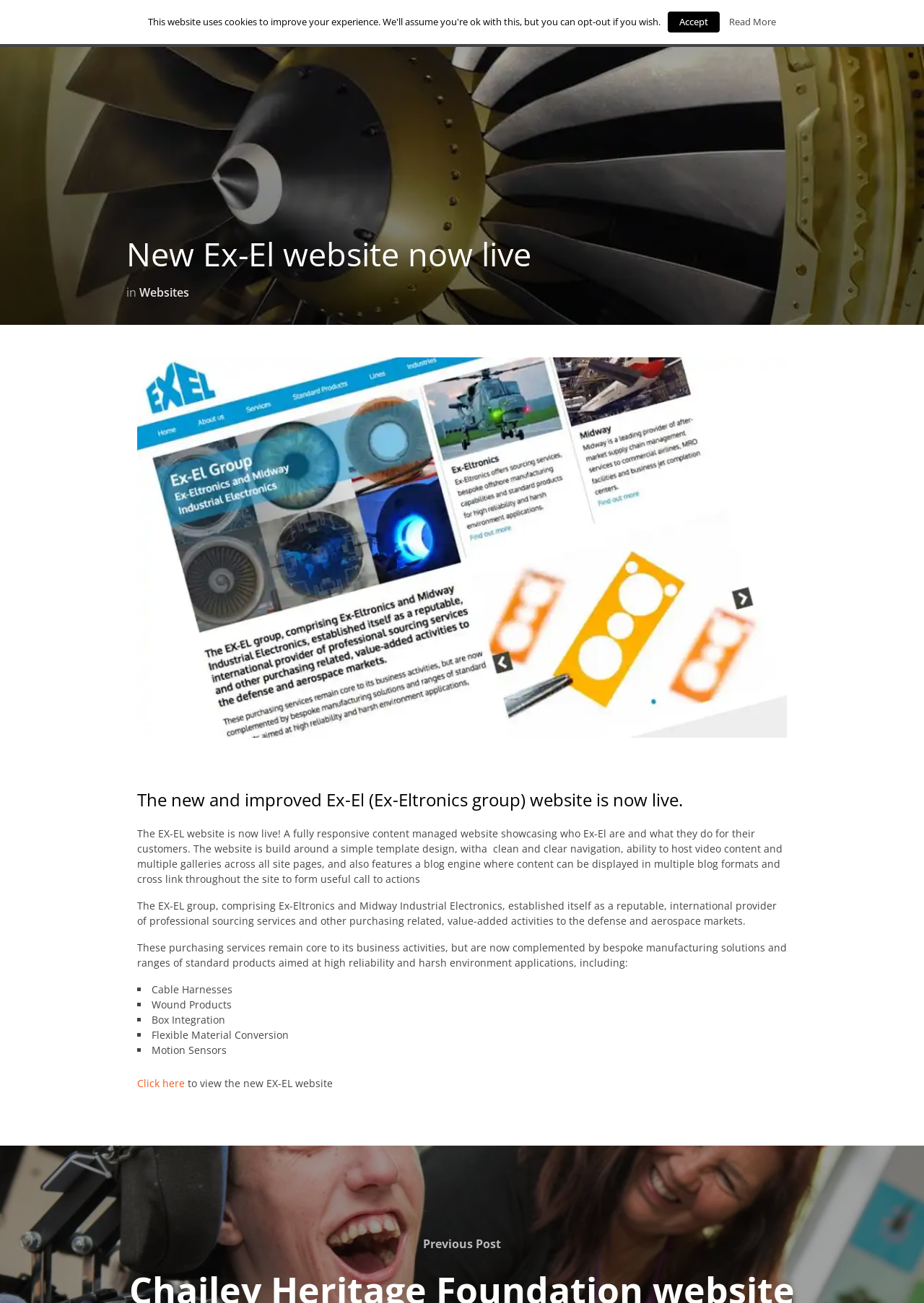Find and provide the bounding box coordinates for the UI element described with: "Accept".

[0.723, 0.009, 0.779, 0.025]